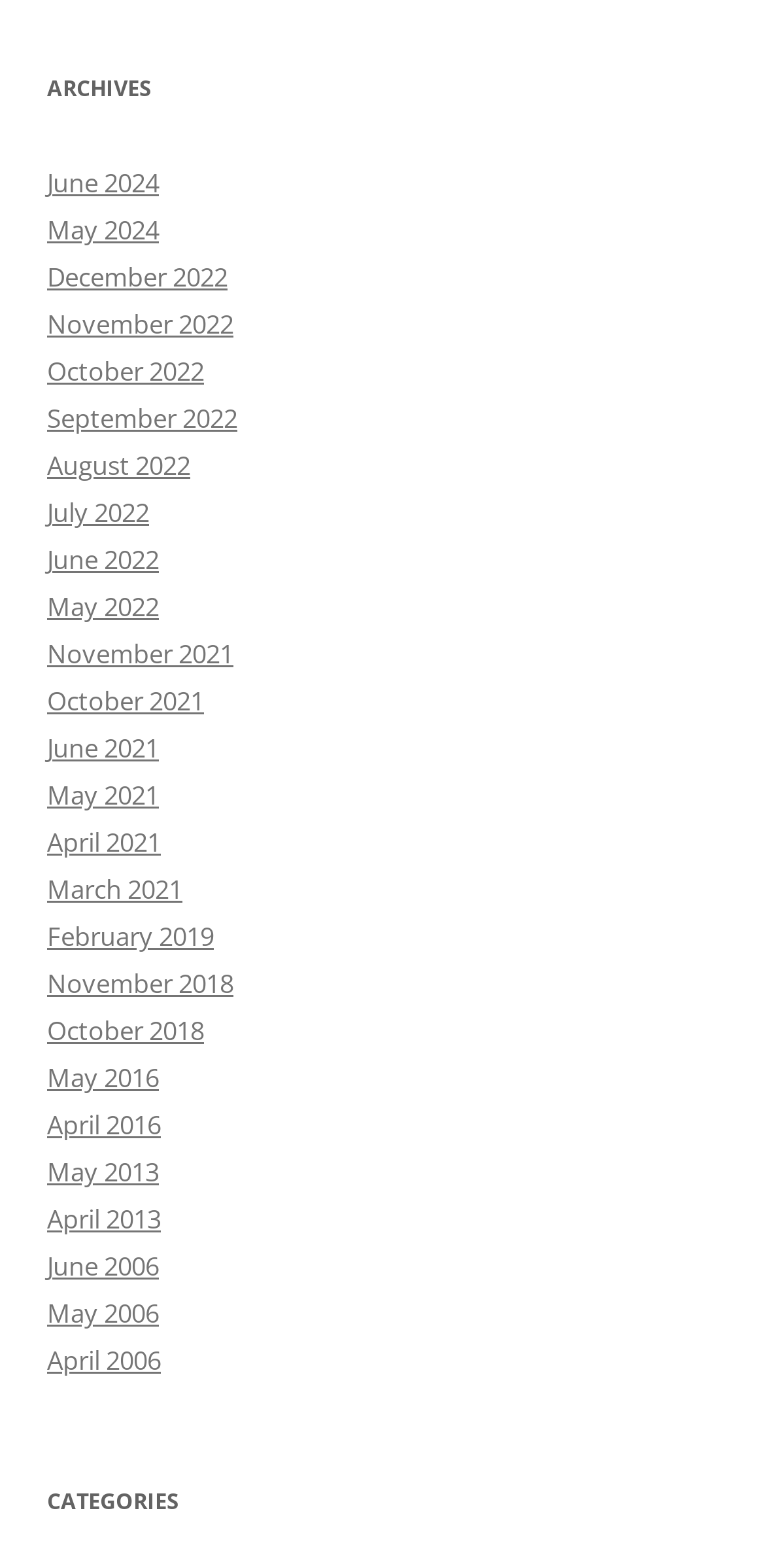Answer the following query concisely with a single word or phrase:
How many archive months are available for 2022?

6